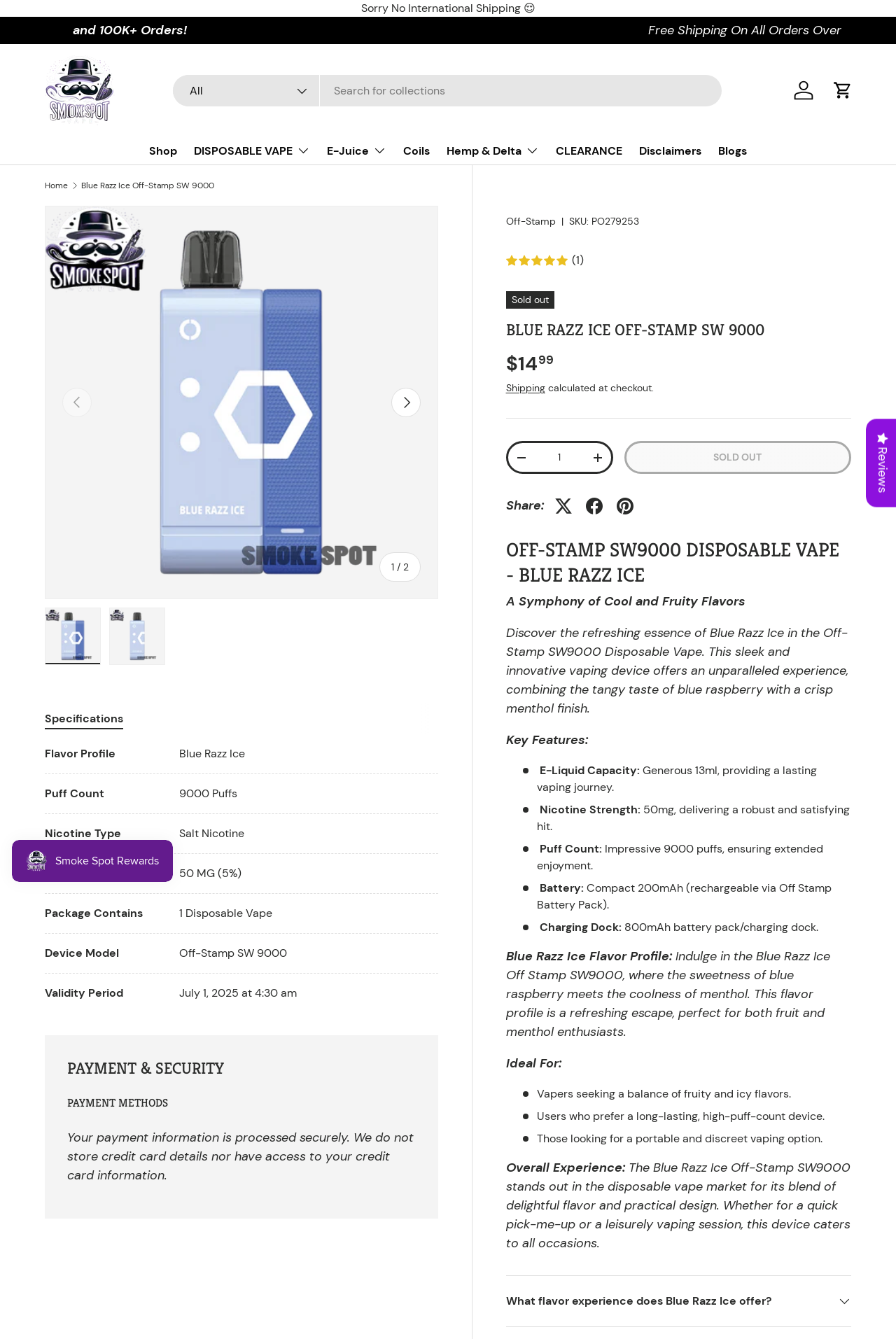Please find the bounding box coordinates of the element that you should click to achieve the following instruction: "Share on Facebook". The coordinates should be presented as four float numbers between 0 and 1: [left, top, right, bottom].

[0.646, 0.366, 0.68, 0.389]